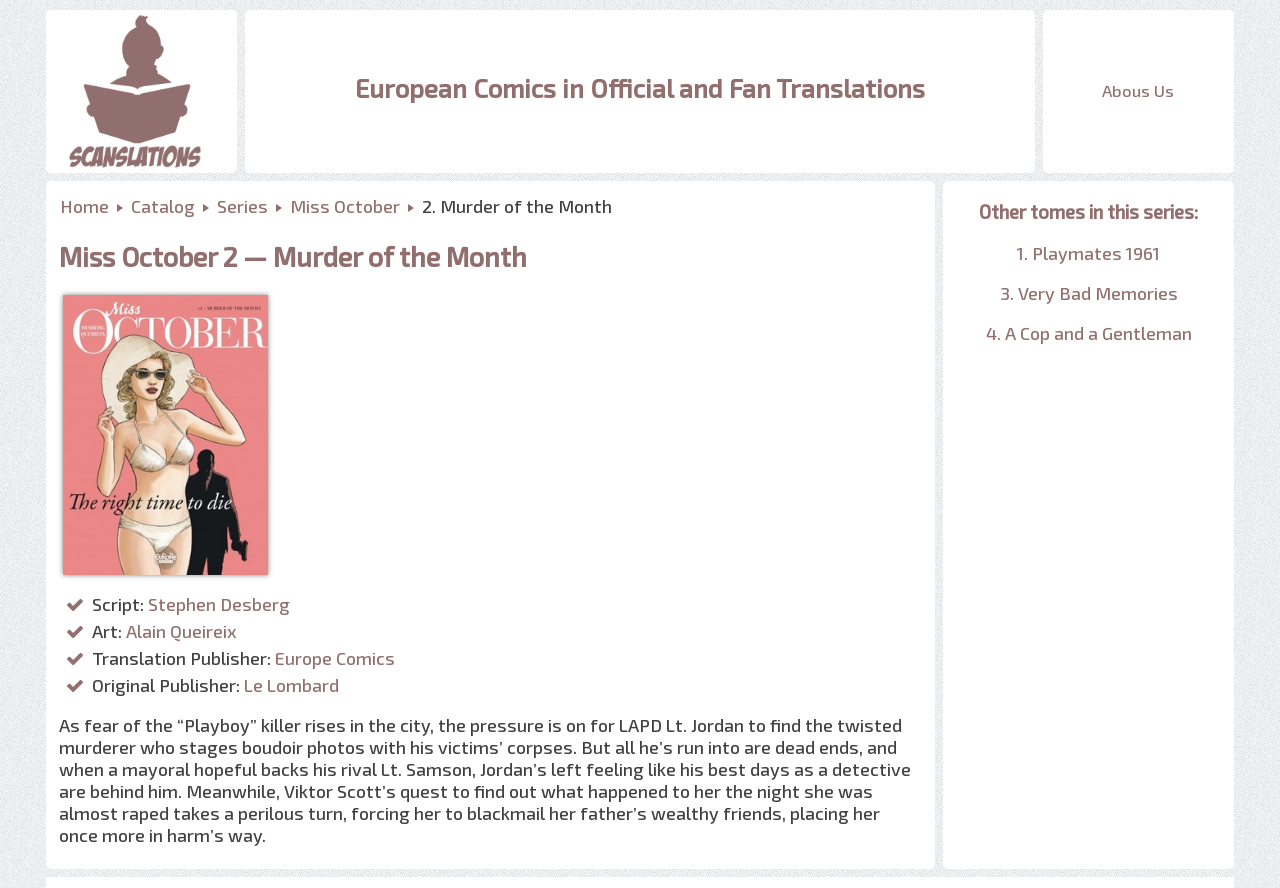Please identify the bounding box coordinates of the element that needs to be clicked to execute the following command: "Click the logo". Provide the bounding box using four float numbers between 0 and 1, formatted as [left, top, right, bottom].

[0.036, 0.017, 0.185, 0.189]